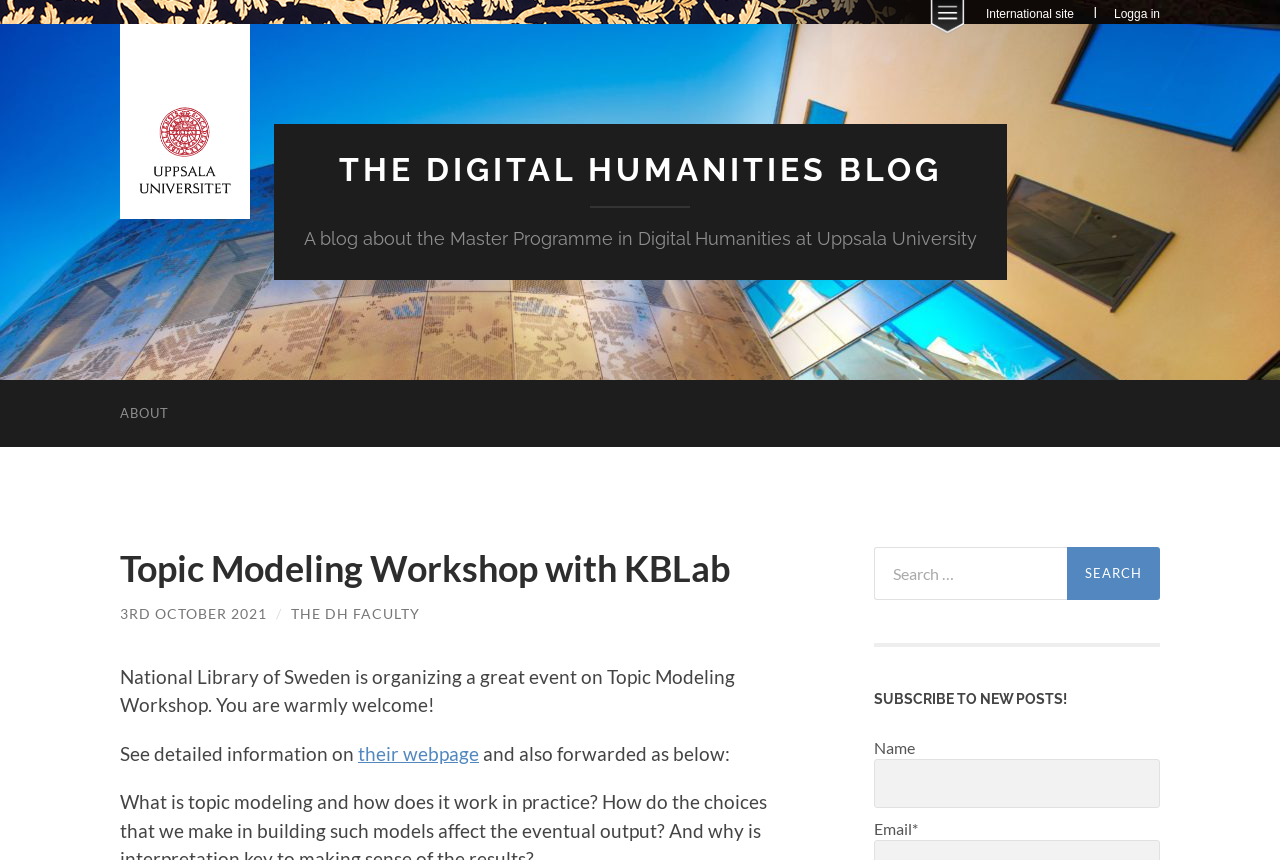Respond with a single word or phrase:
What is the name of the university mentioned?

Uppsala University